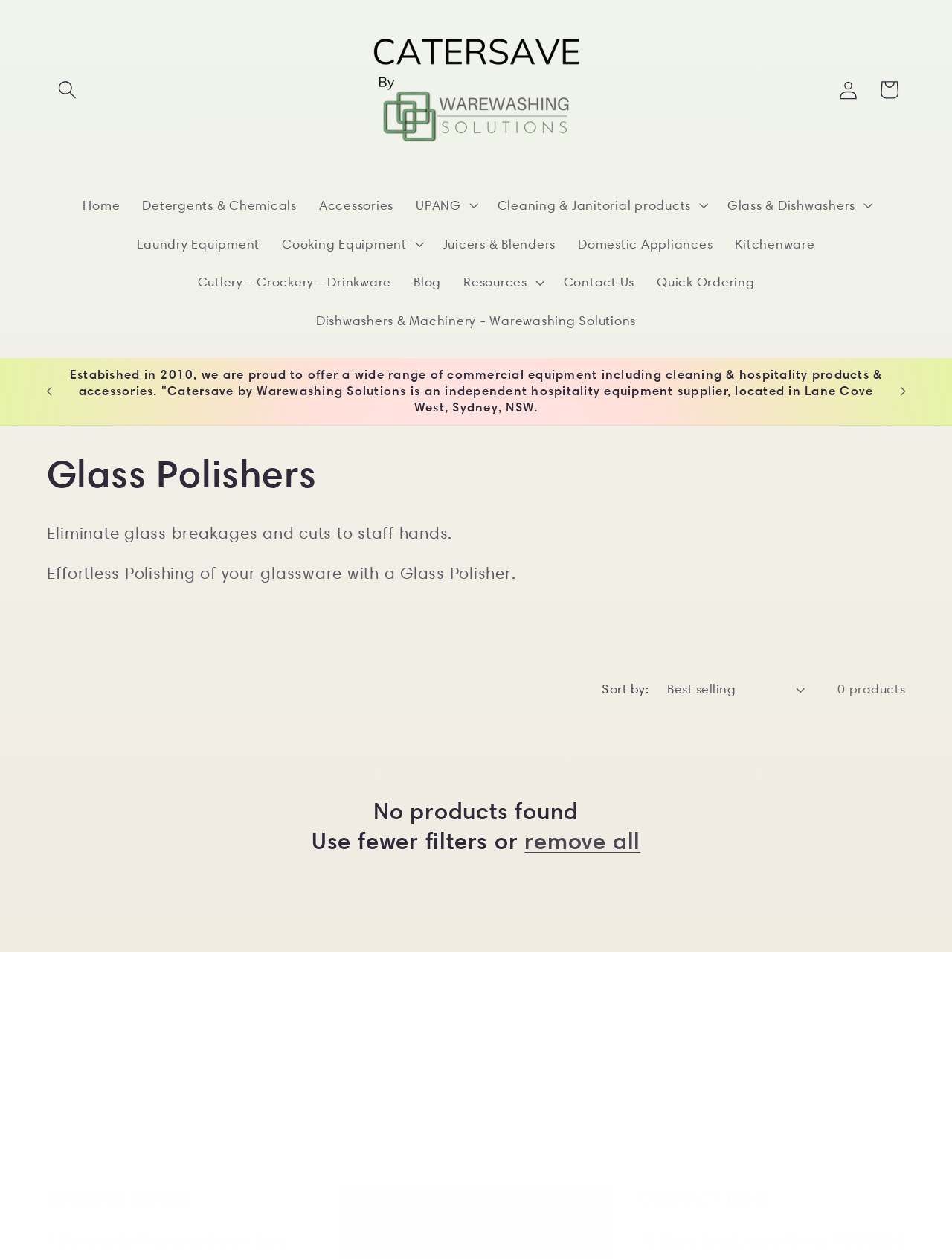Can you show the bounding box coordinates of the region to click on to complete the task described in the instruction: "Contact Us"?

None